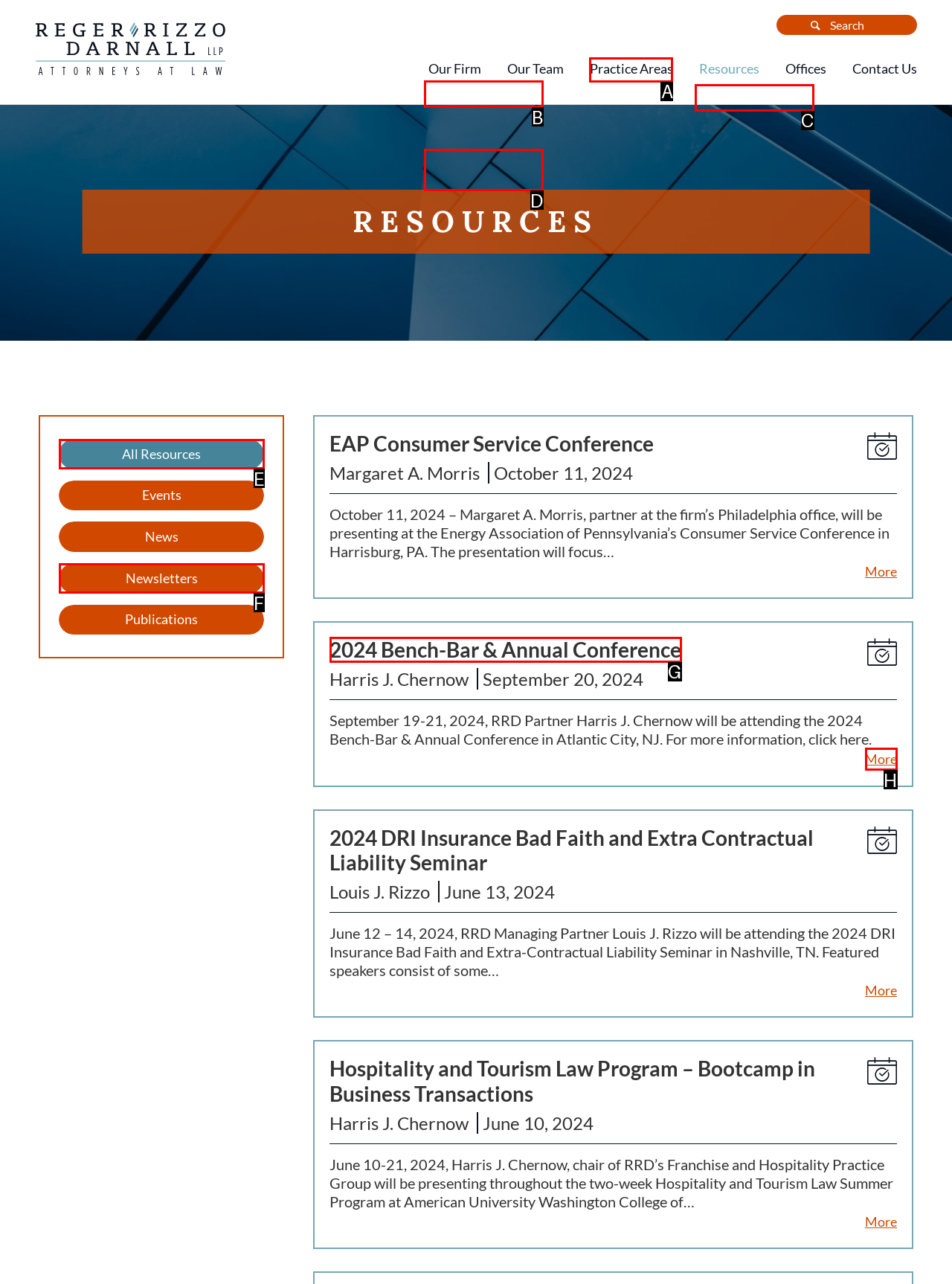For the instruction: View Practice Areas, which HTML element should be clicked?
Respond with the letter of the appropriate option from the choices given.

A